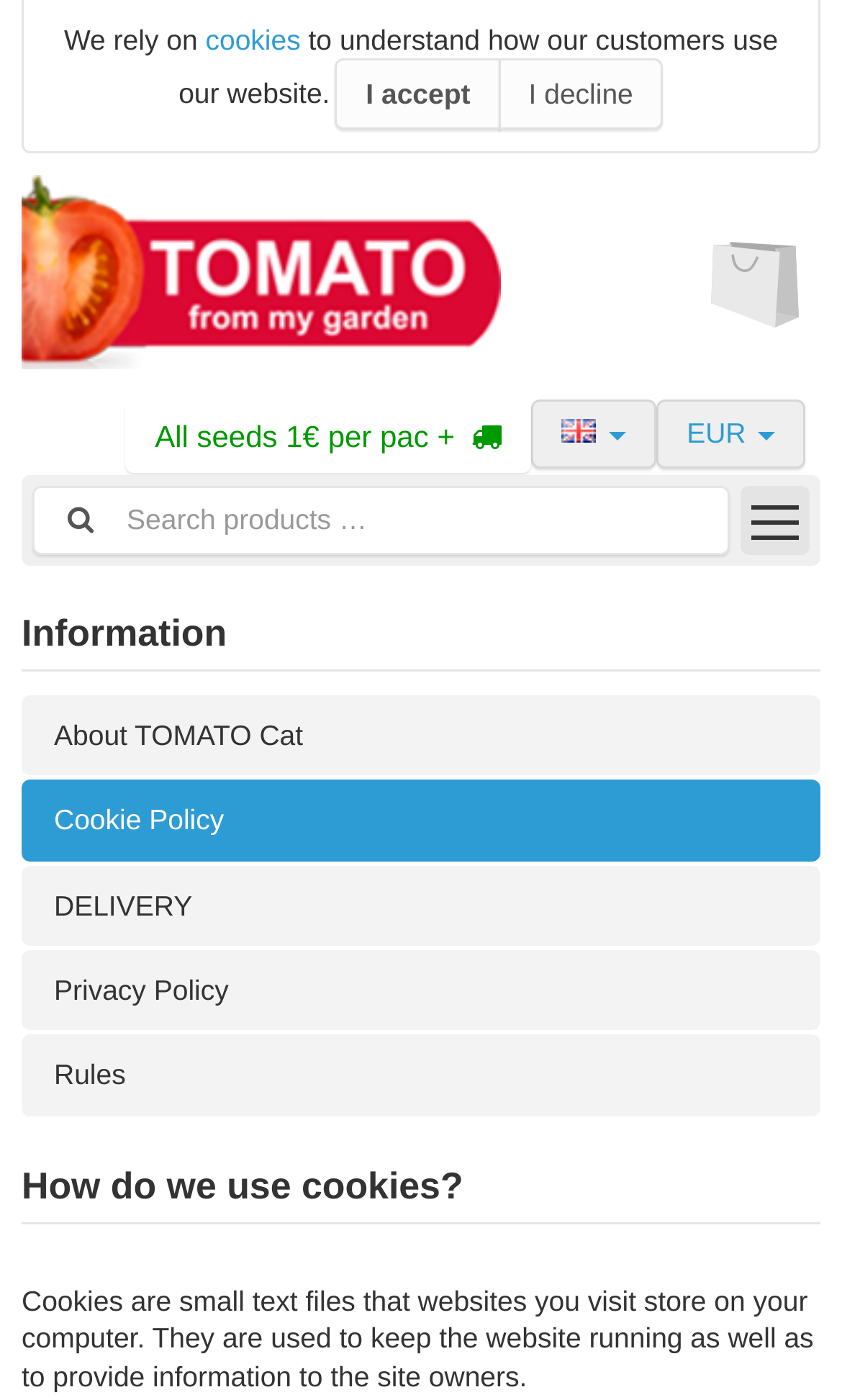Please mark the clickable region by giving the bounding box coordinates needed to complete this instruction: "View information about TOMATO Cat".

[0.026, 0.497, 0.974, 0.554]